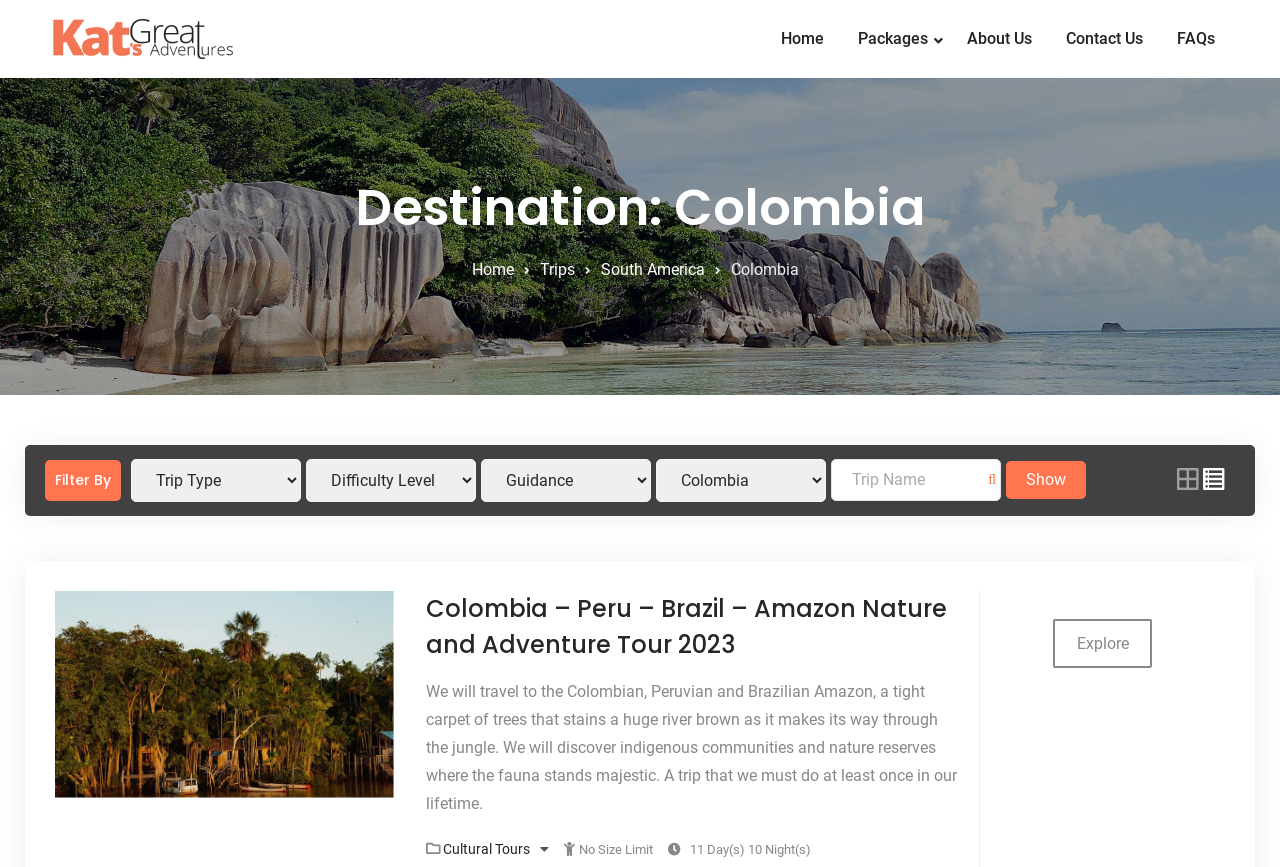Determine the bounding box coordinates of the section I need to click to execute the following instruction: "Join the discussion". Provide the coordinates as four float numbers between 0 and 1, i.e., [left, top, right, bottom].

None